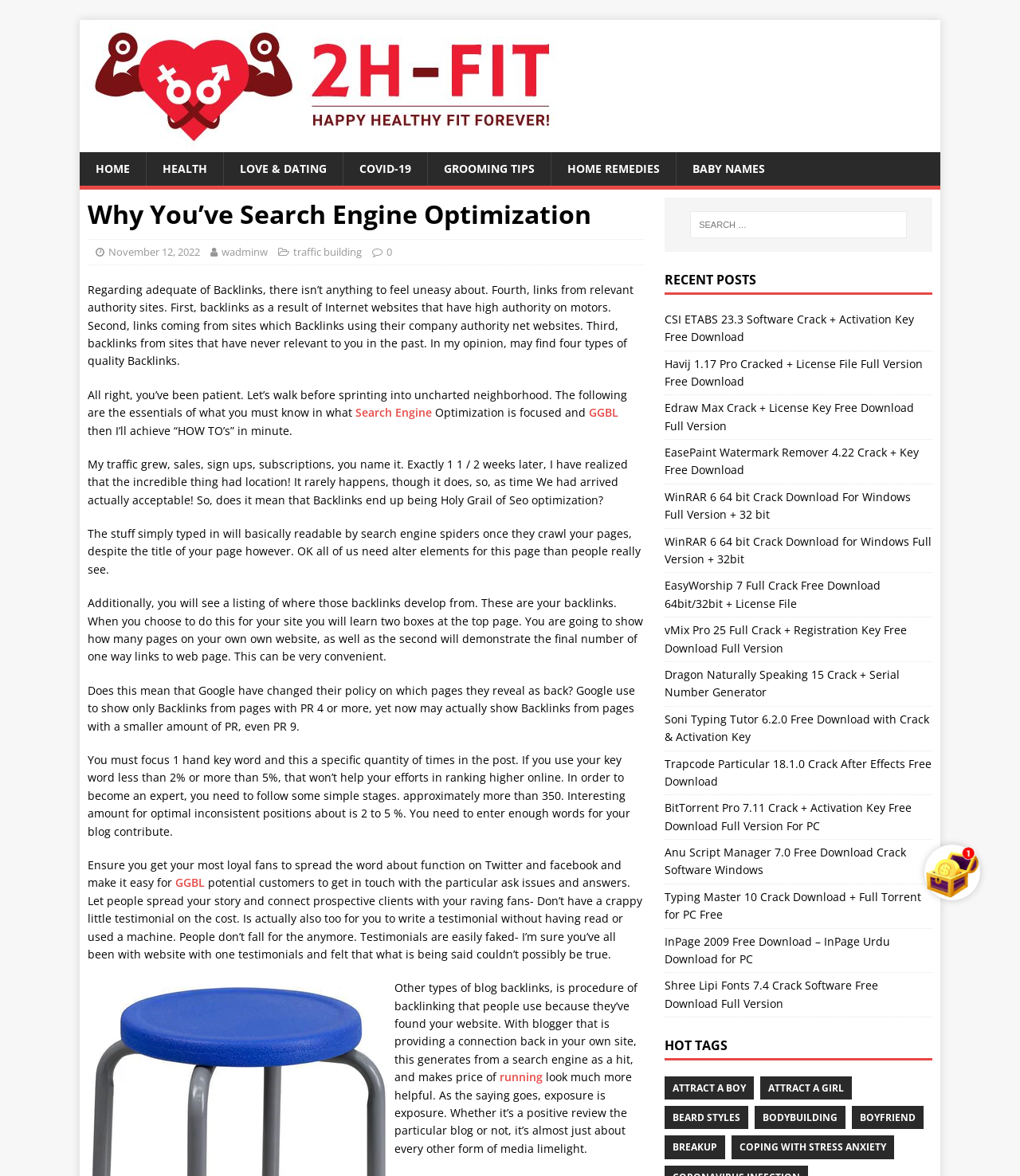Answer the question below with a single word or a brief phrase: 
What is the purpose of the search box?

To search the website